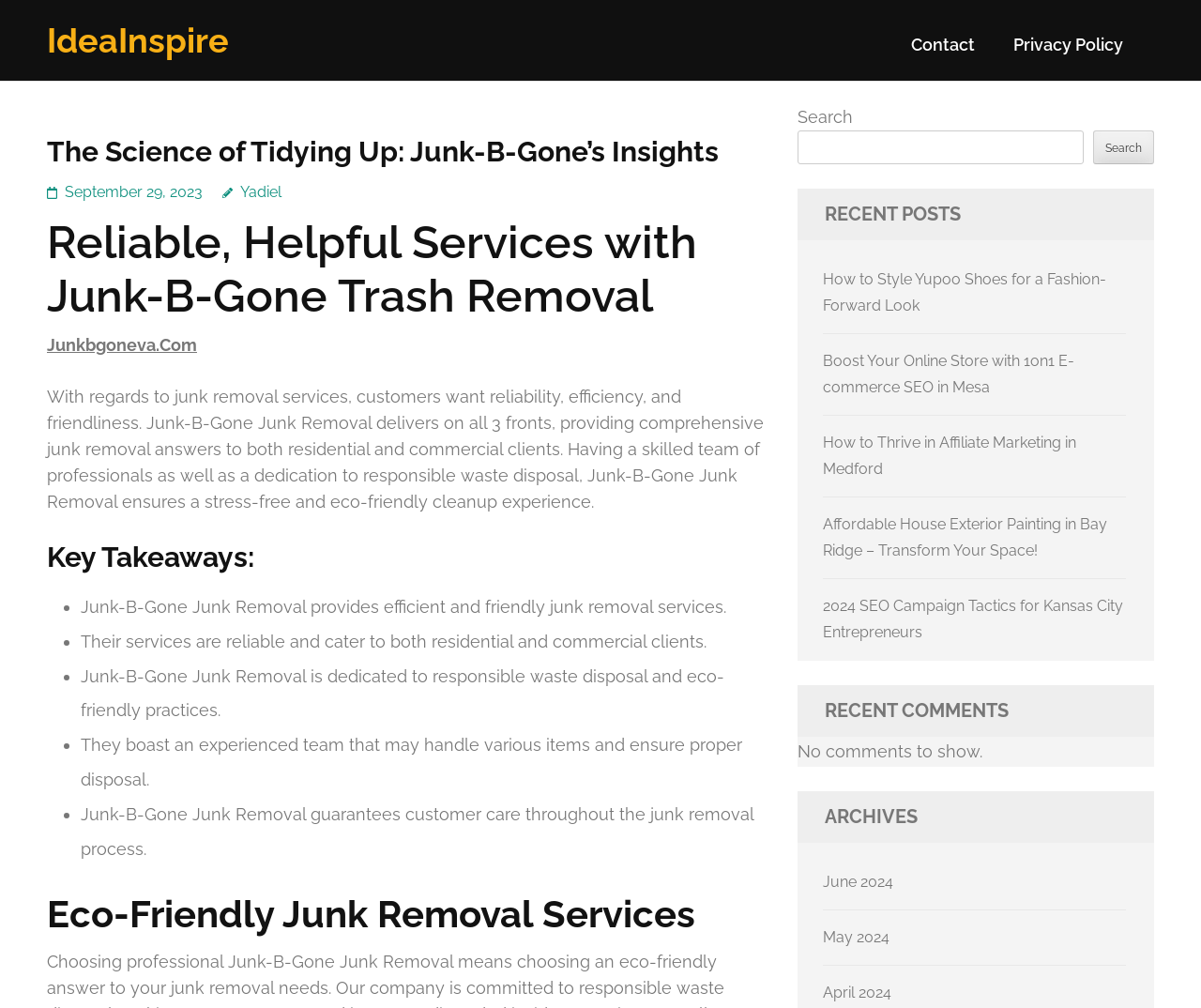Given the element description, predict the bounding box coordinates in the format (top-left x, top-left y, bottom-right x, bottom-right y). Make sure all values are between 0 and 1. Here is the element description: May 2024

[0.685, 0.921, 0.741, 0.939]